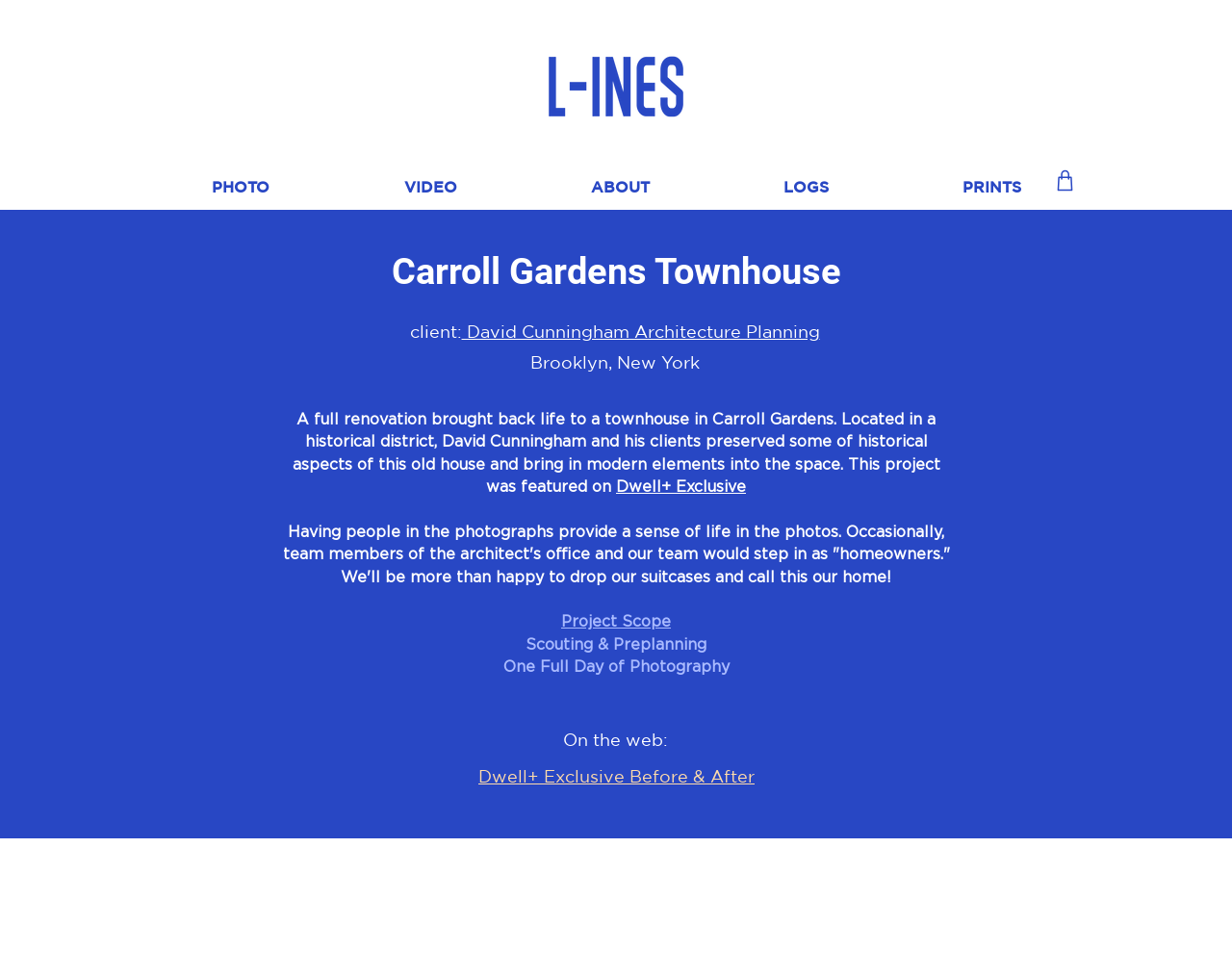What is the location of the townhouse?
Please respond to the question with a detailed and informative answer.

I found the answer by reading the text below the client information, which states 'Brooklyn, New York'.